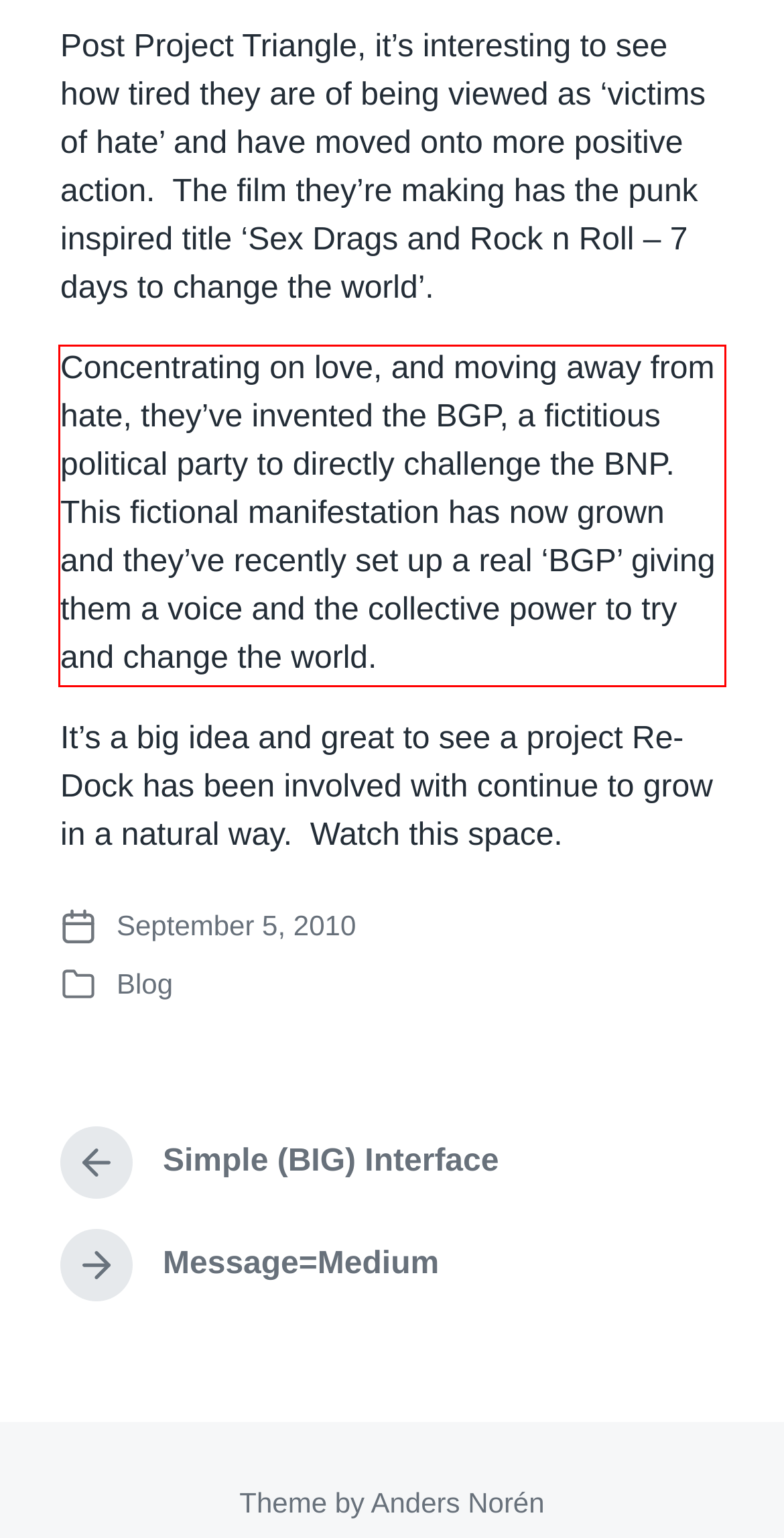Please extract the text content within the red bounding box on the webpage screenshot using OCR.

Concentrating on love, and moving away from hate, they’ve invented the BGP, a fictitious political party to directly challenge the BNP. This fictional manifestation has now grown and they’ve recently set up a real ‘BGP’ giving them a voice and the collective power to try and change the world.